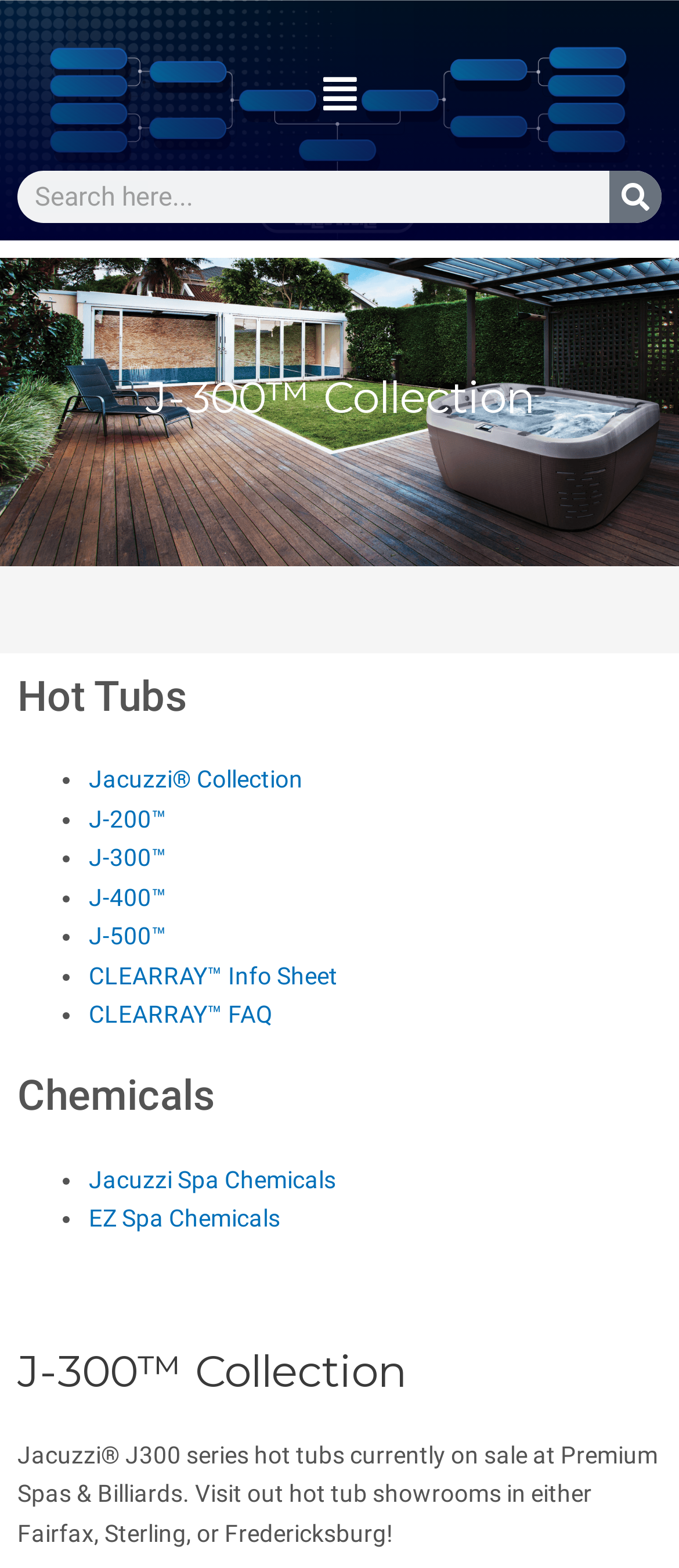Can you find the bounding box coordinates of the area I should click to execute the following instruction: "Search for something"?

[0.026, 0.109, 0.974, 0.143]